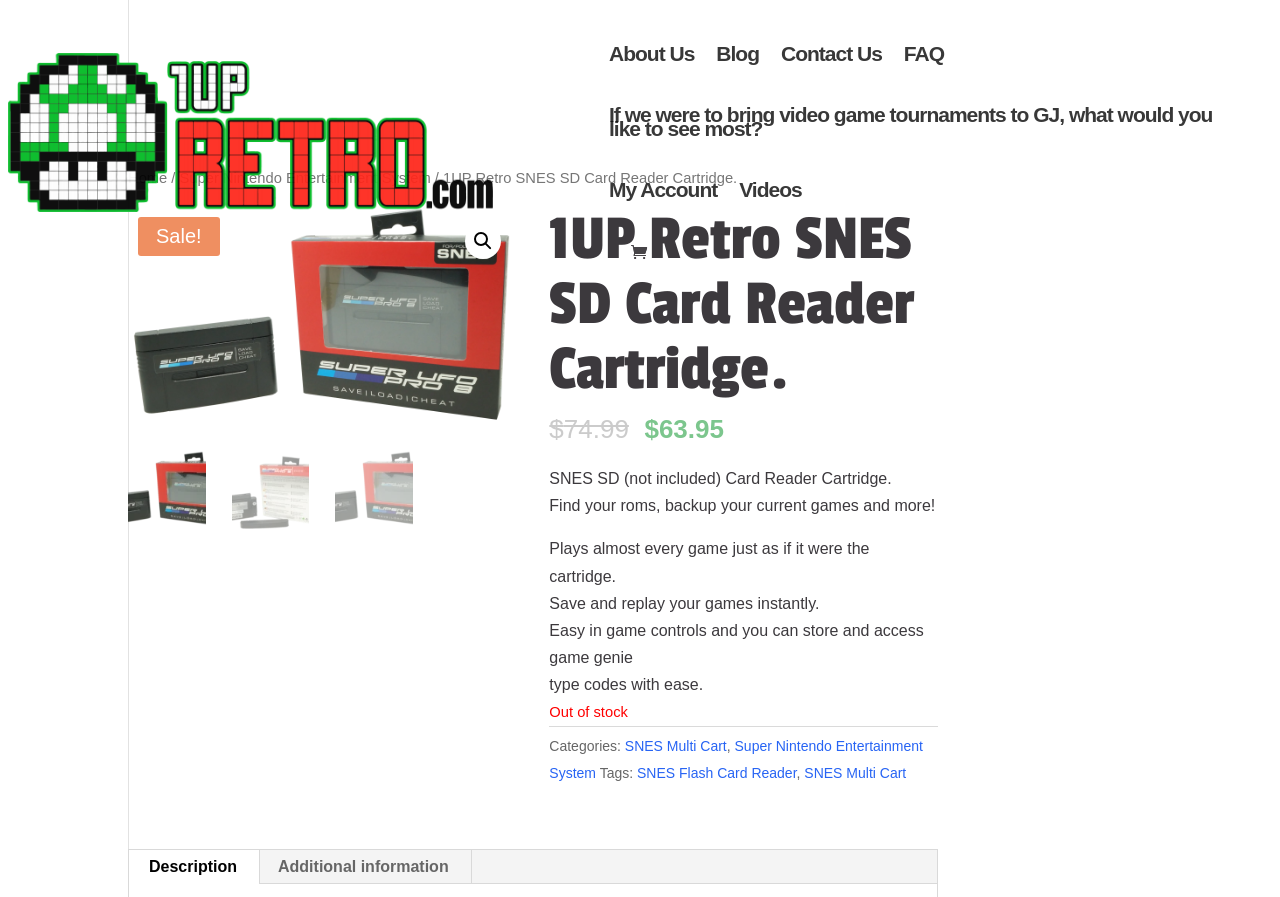Find the bounding box coordinates for the area that should be clicked to accomplish the instruction: "Check the additional information".

[0.2, 0.948, 0.368, 0.986]